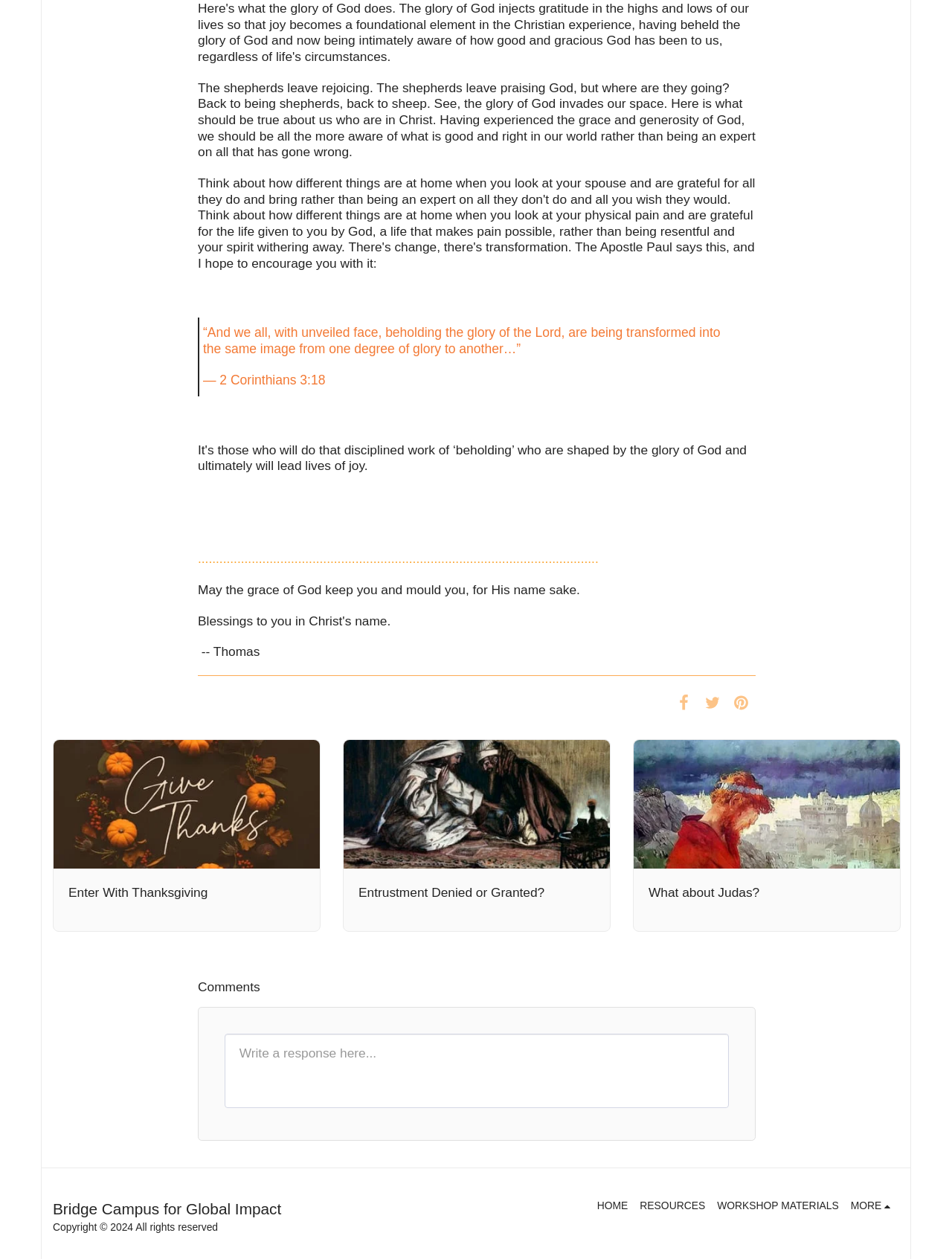What is the main topic of the article?
Look at the image and provide a short answer using one word or a phrase.

The glory of God